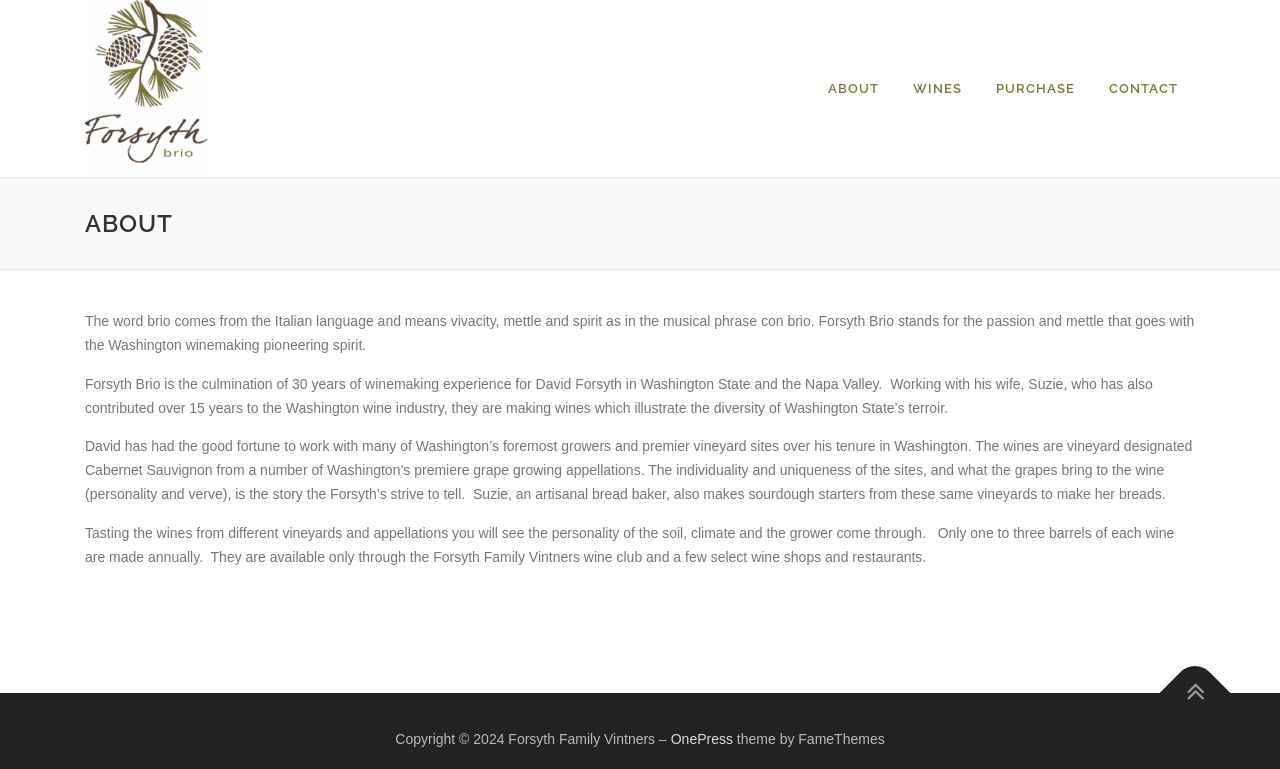Please answer the following question using a single word or phrase: 
What is the theme of the website?

FameThemes